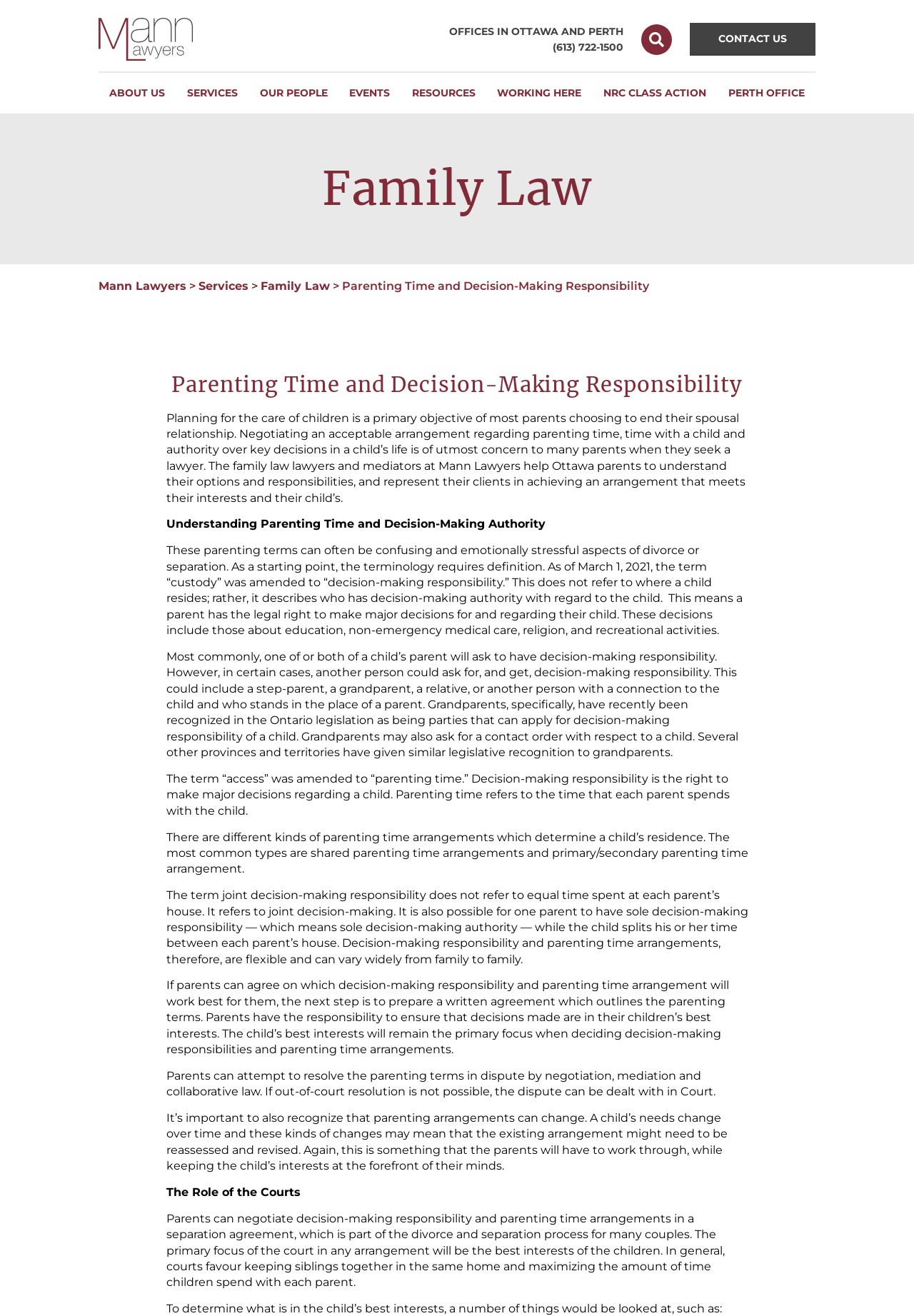Locate the bounding box coordinates of the clickable element to fulfill the following instruction: "Visit the Perth office". Provide the coordinates as four float numbers between 0 and 1 in the format [left, top, right, bottom].

[0.785, 0.054, 0.892, 0.086]